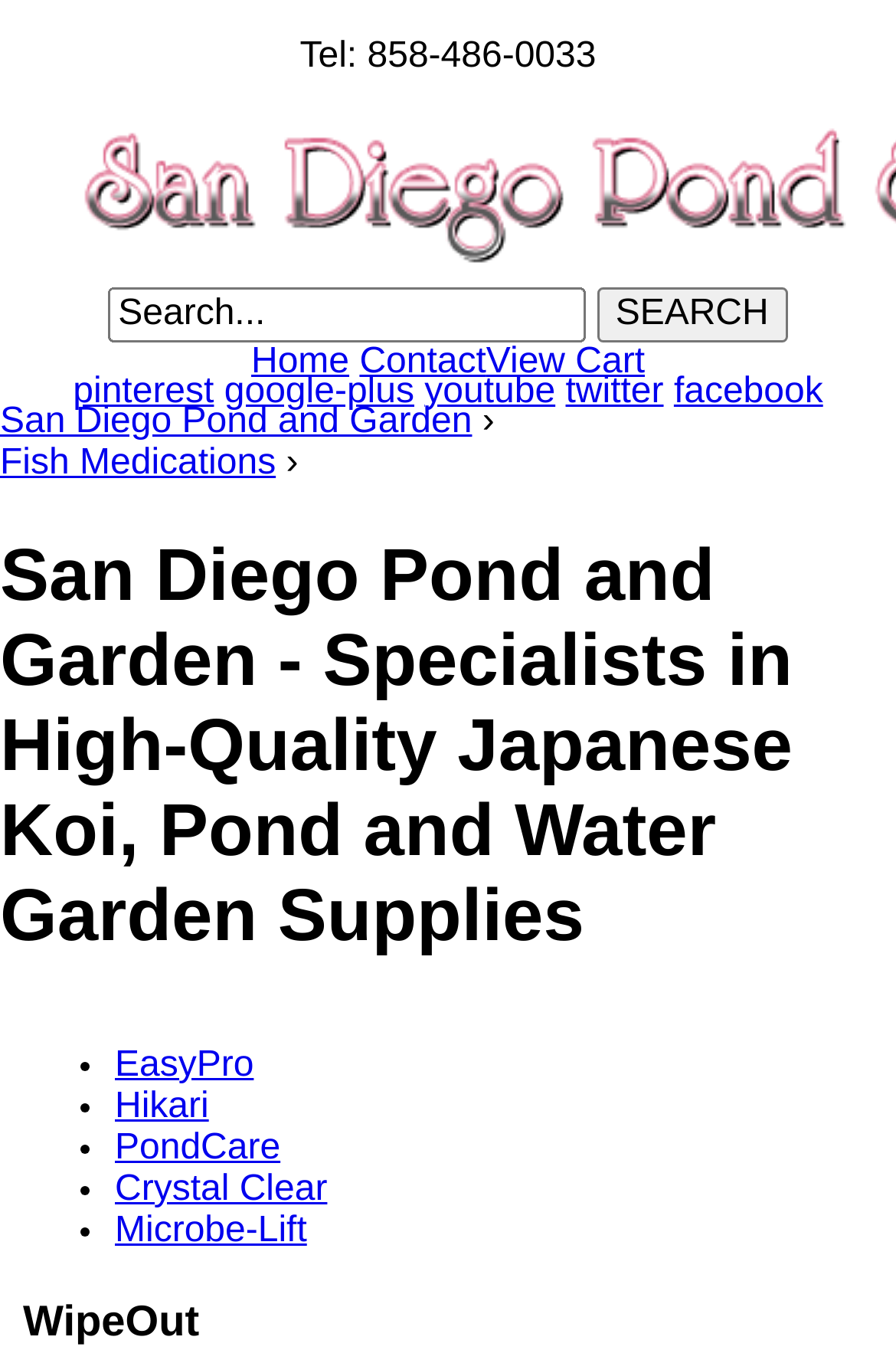Find the bounding box of the UI element described as follows: "input value="Search..." name="searchFor" value="Search..."".

[0.122, 0.211, 0.655, 0.251]